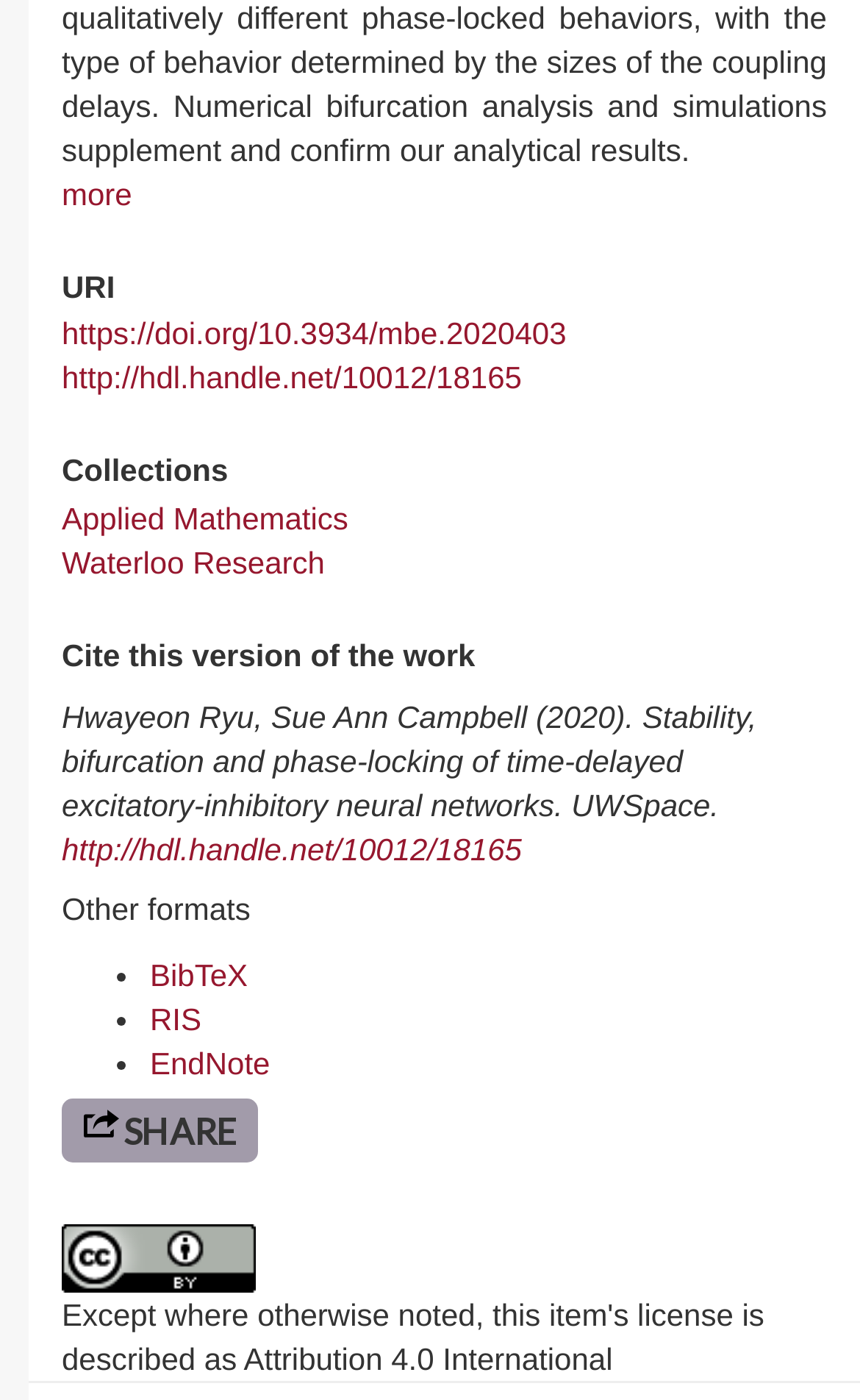How many formats are available for citation?
Please answer the question with as much detail and depth as you can.

I found the number of formats available for citation by looking at the list of links under the 'Other formats' static text element. There are three list markers, each followed by a link to a different citation format: BibTeX, RIS, and EndNote.